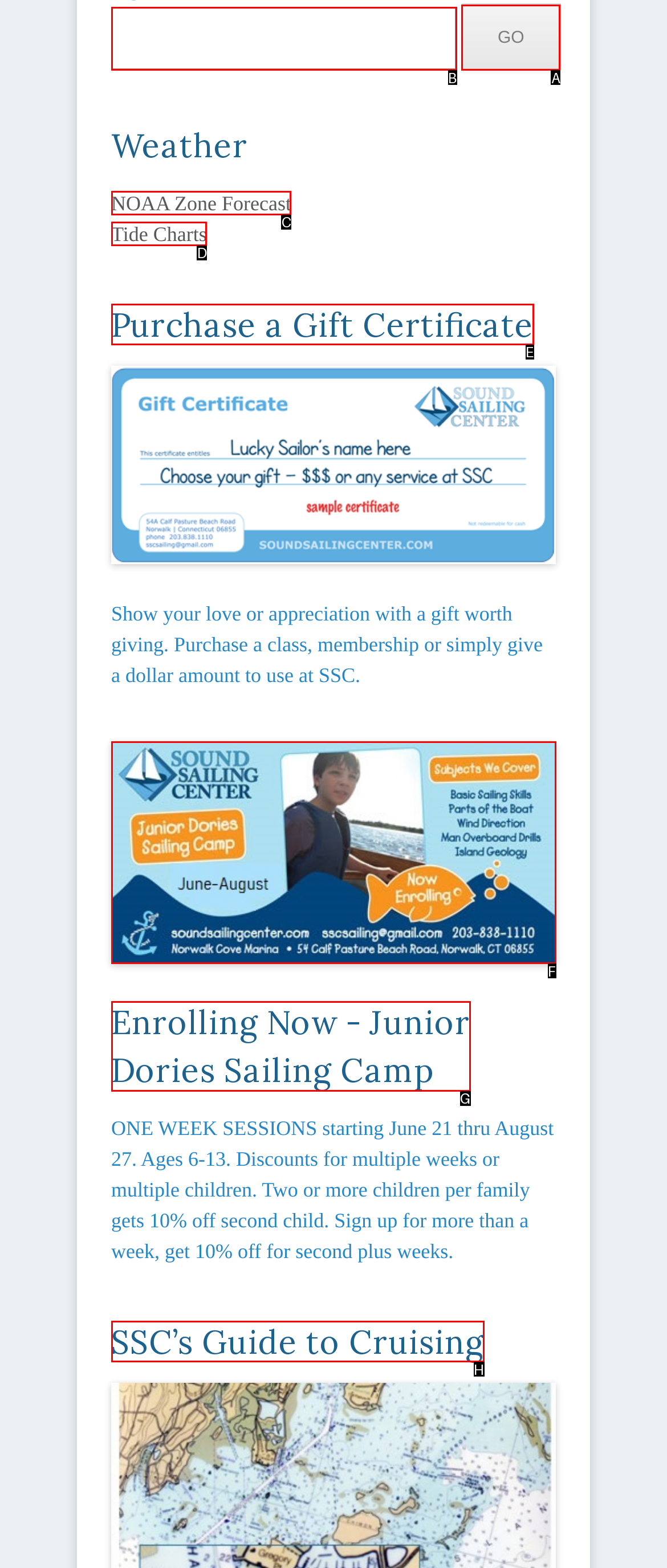Choose the letter of the option that needs to be clicked to perform the task: click GO. Answer with the letter.

A